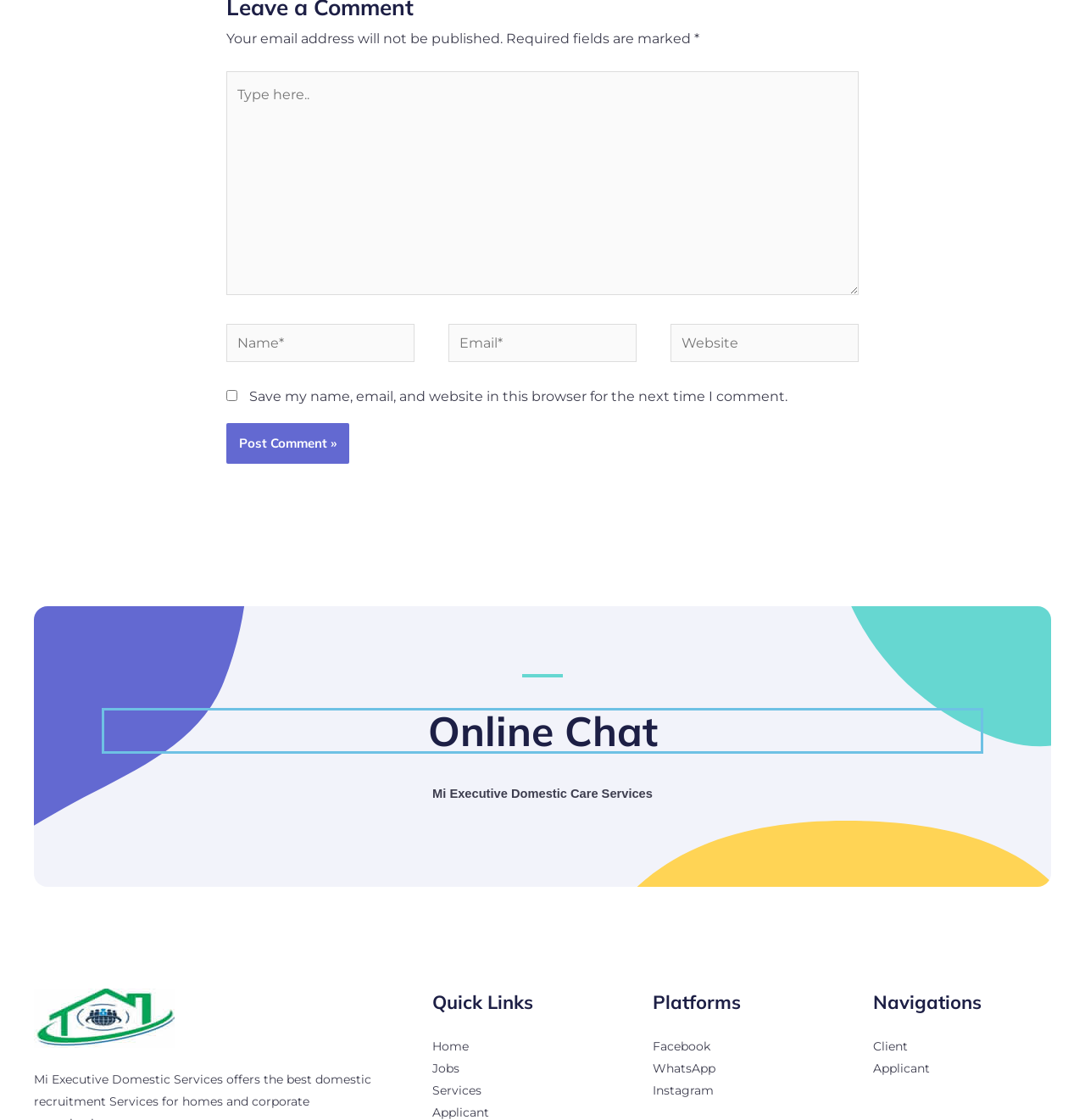Determine the bounding box coordinates of the clickable element to achieve the following action: 'Enter your email'. Provide the coordinates as four float values between 0 and 1, formatted as [left, top, right, bottom].

[0.413, 0.289, 0.587, 0.323]